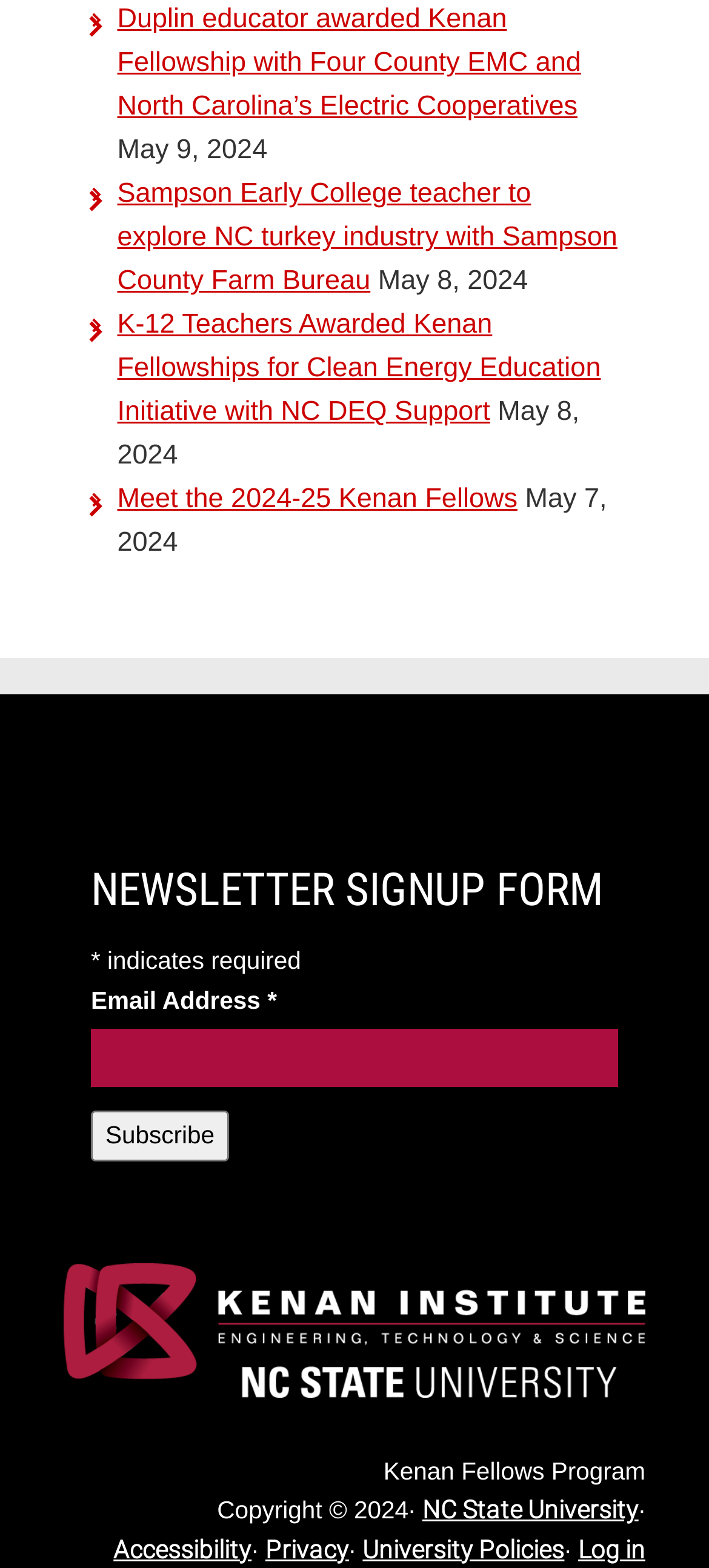Answer the following in one word or a short phrase: 
What is the label of the input field in the newsletter signup form?

Email Address